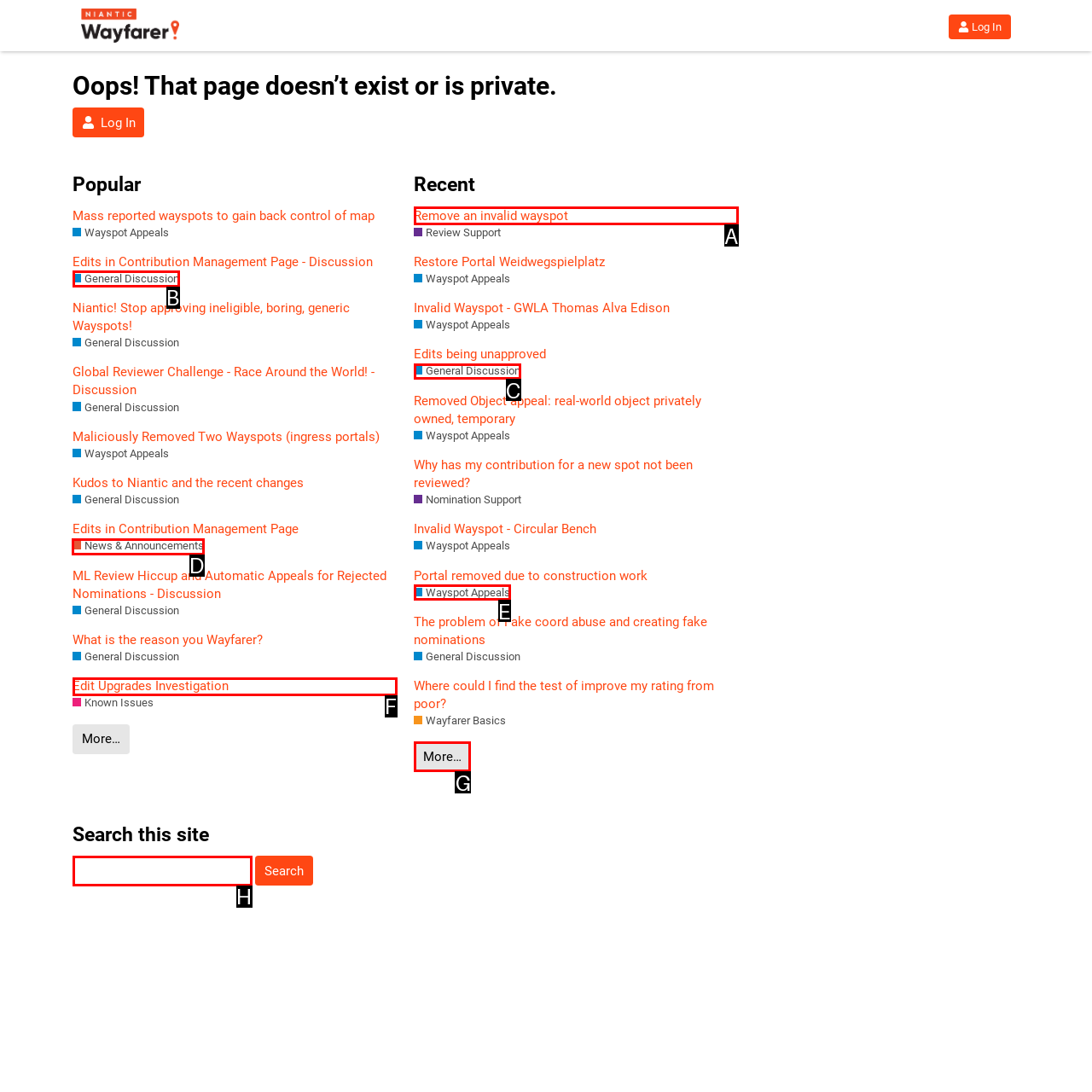Identify the correct UI element to click for this instruction: Go to News & Announcements
Respond with the appropriate option's letter from the provided choices directly.

D